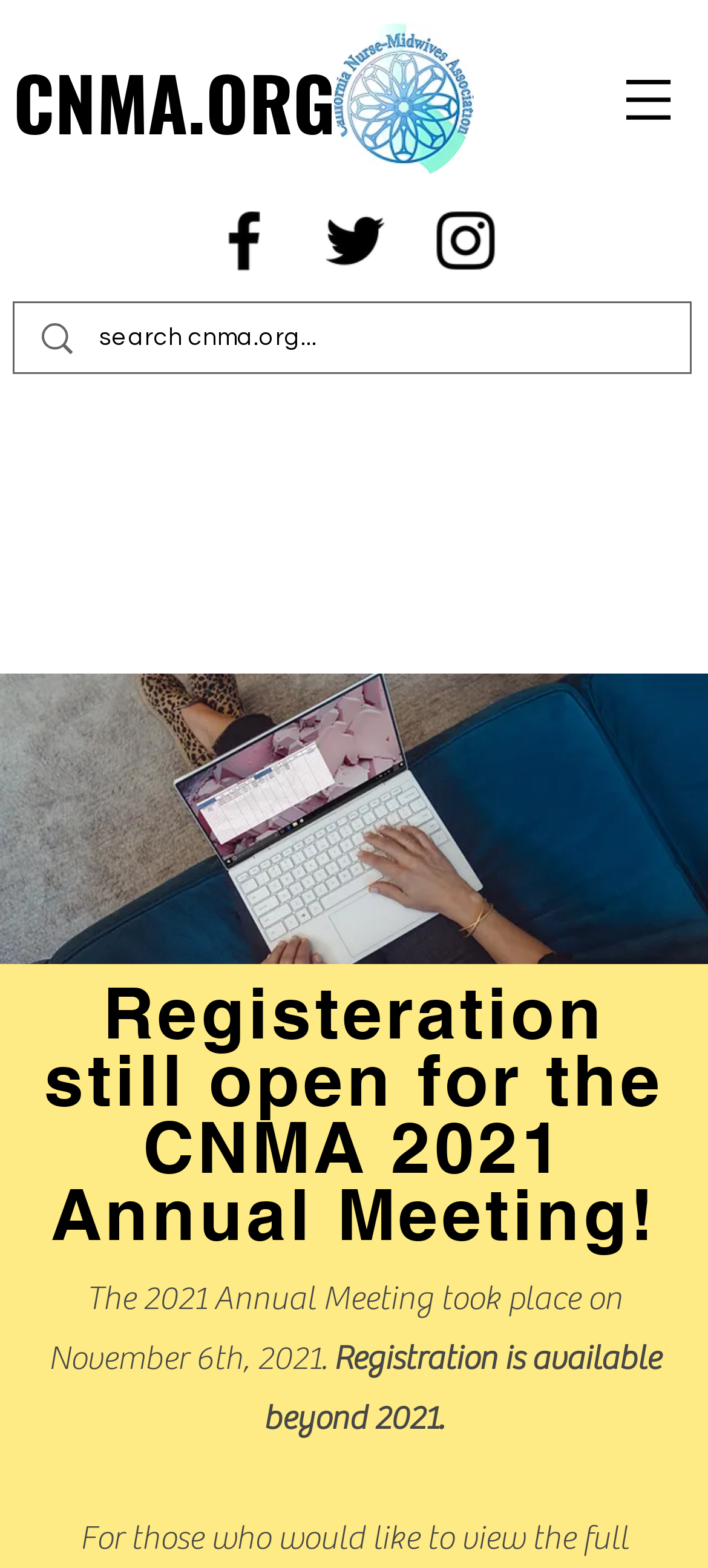What is the organization's name?
From the image, respond using a single word or phrase.

CNMA